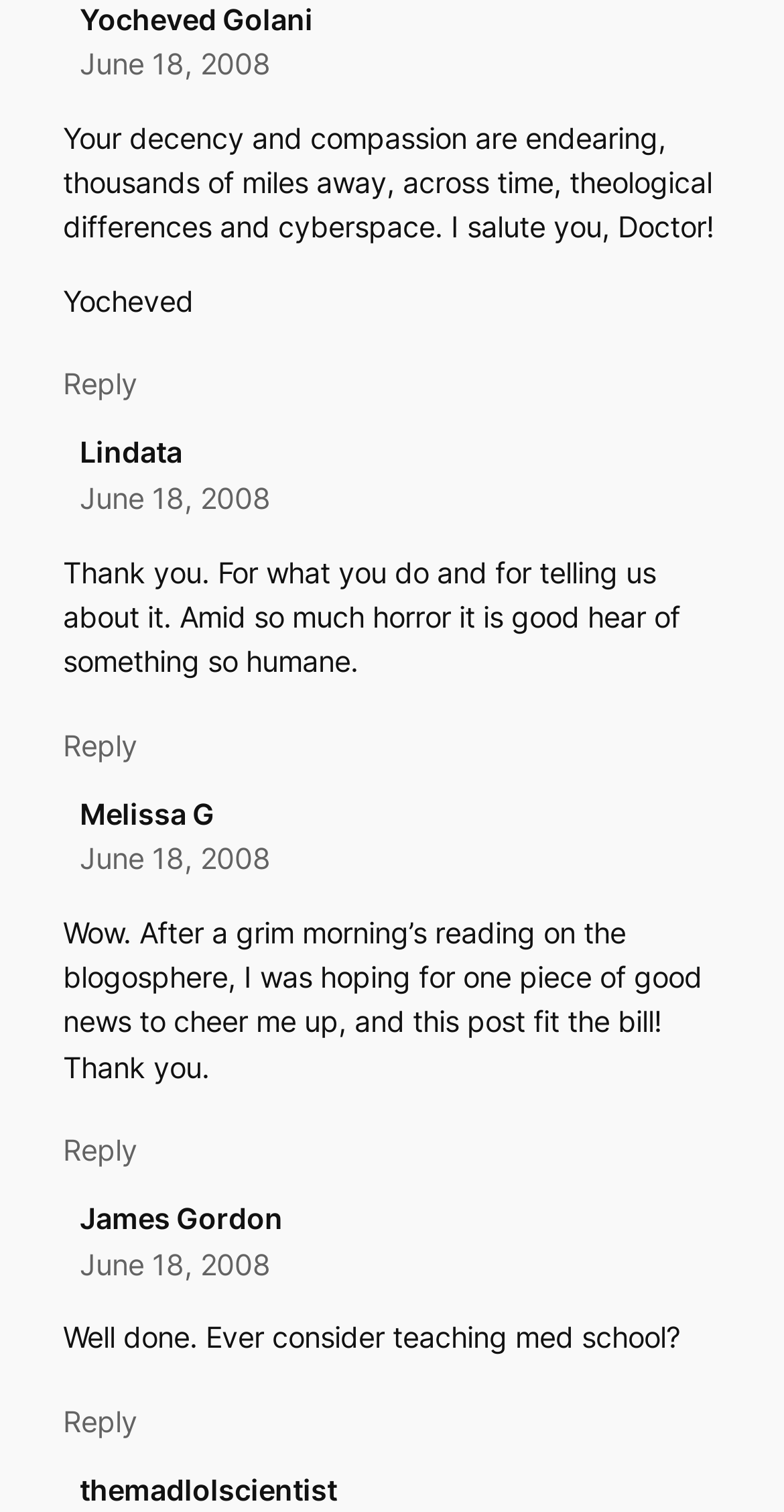Locate the bounding box coordinates of the segment that needs to be clicked to meet this instruction: "View post from Lindata".

[0.101, 0.288, 0.232, 0.311]